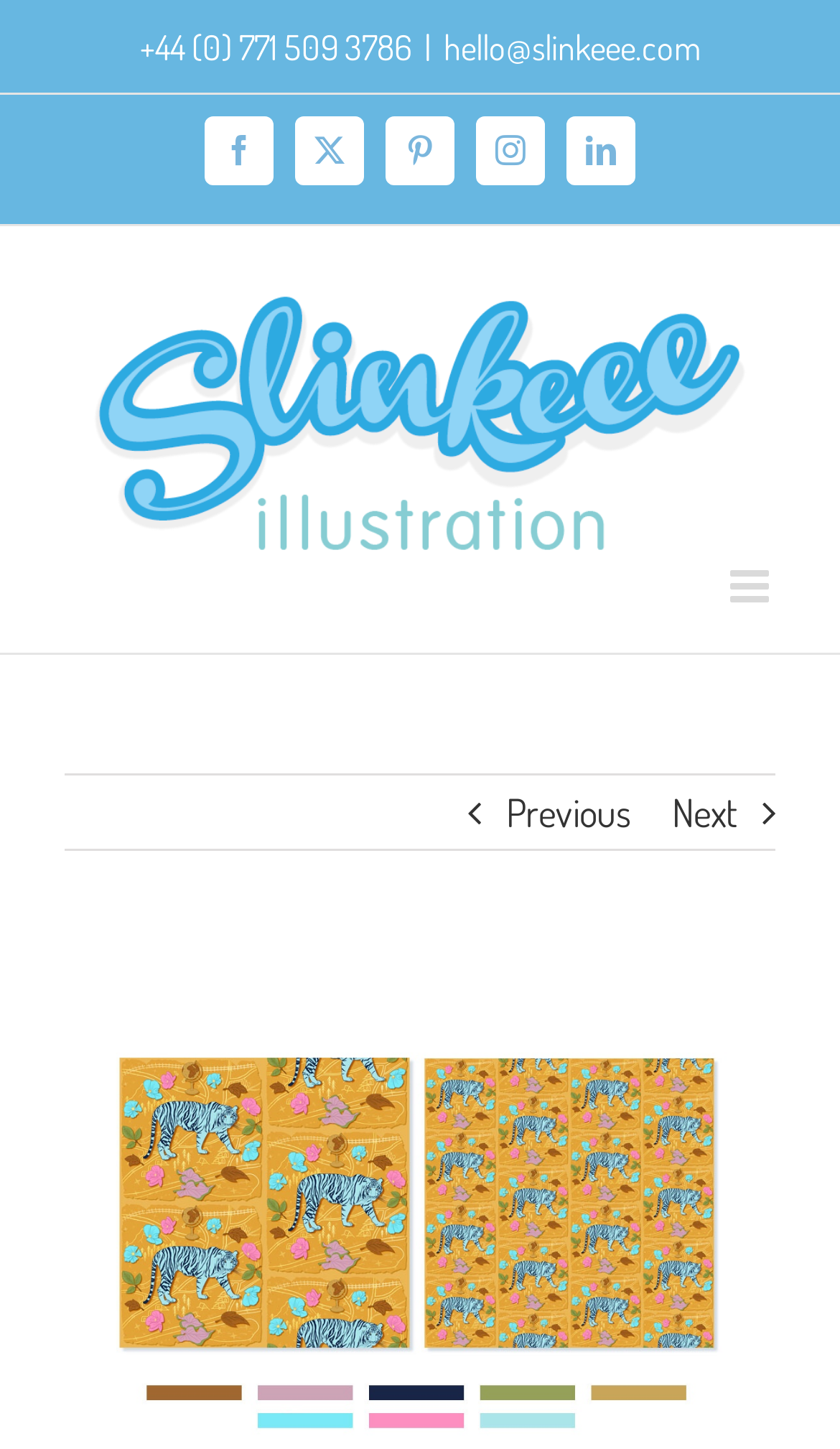Locate the bounding box coordinates of the area where you should click to accomplish the instruction: "Visit Facebook page".

[0.244, 0.081, 0.326, 0.128]